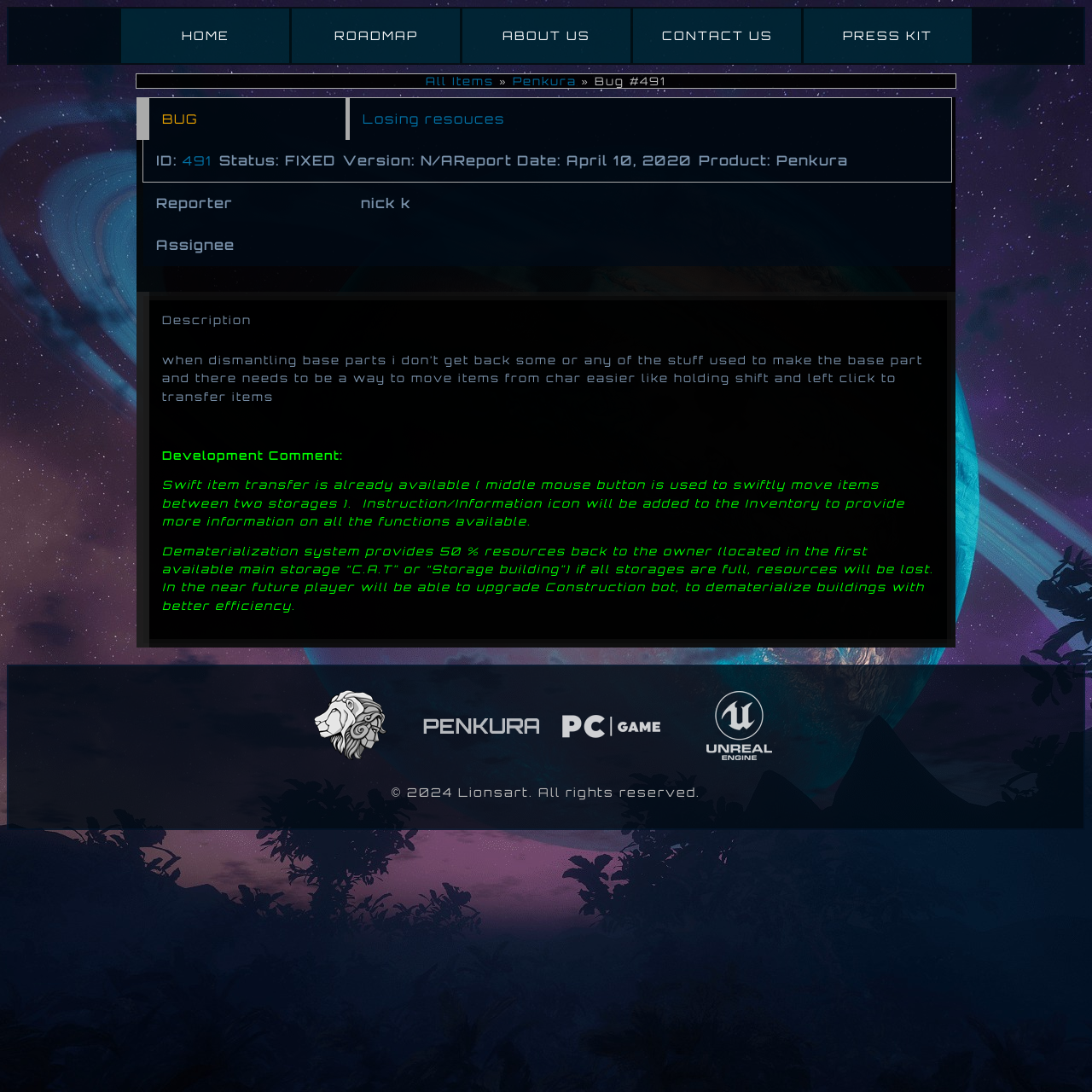Locate the bounding box of the UI element described in the following text: "Artisans Custom Mattress".

None